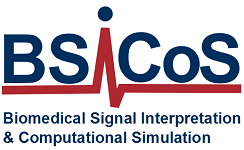Provide a brief response to the question below using one word or phrase:
What is the focus of BSICoS's research?

Cardiac research